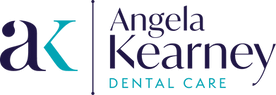Generate a descriptive account of all visible items and actions in the image.

The image showcases the logo of Angela Kearney Dental Care, featuring a modern and stylish design that embodies professionalism in dental services. The logo prominently displays the initials "ak" in a distinctive, contemporary font, with the "a" in a deep purple and the "k" in a vibrant aqua color. This is complemented by the full name "Angela Kearney" in a bold, elegant style, followed by the words "DENTAL CARE" in a refined, understated format. This branding reflects the clinic's commitment to aesthetic dental solutions and patient care, making it an inviting emblem for those seeking dental services. The logo design effectively communicates a sense of trust and expertise in the field of dentistry.